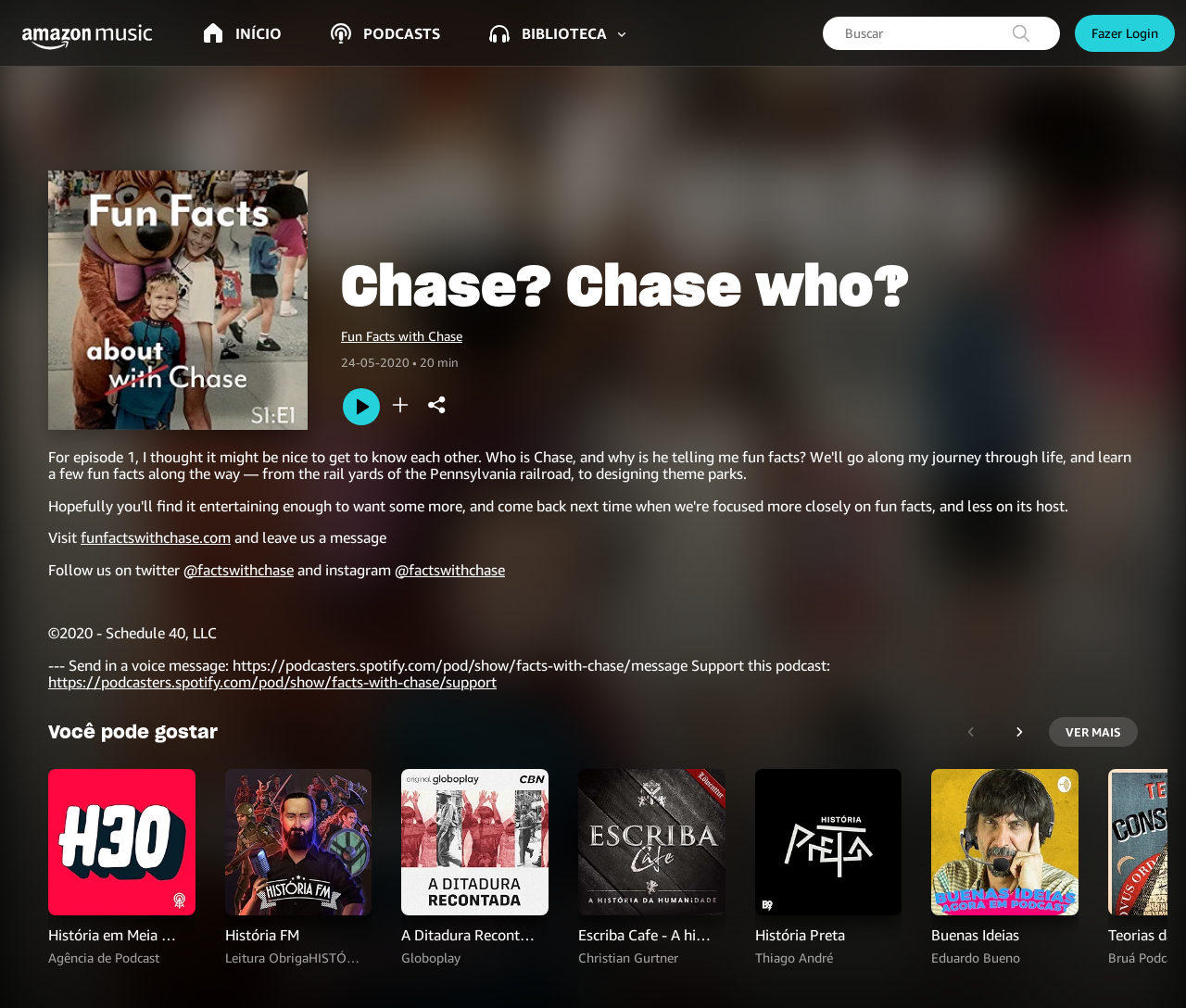Locate the bounding box coordinates of the clickable area needed to fulfill the instruction: "Click the 'INÍCIO' button".

[0.156, 0.018, 0.258, 0.036]